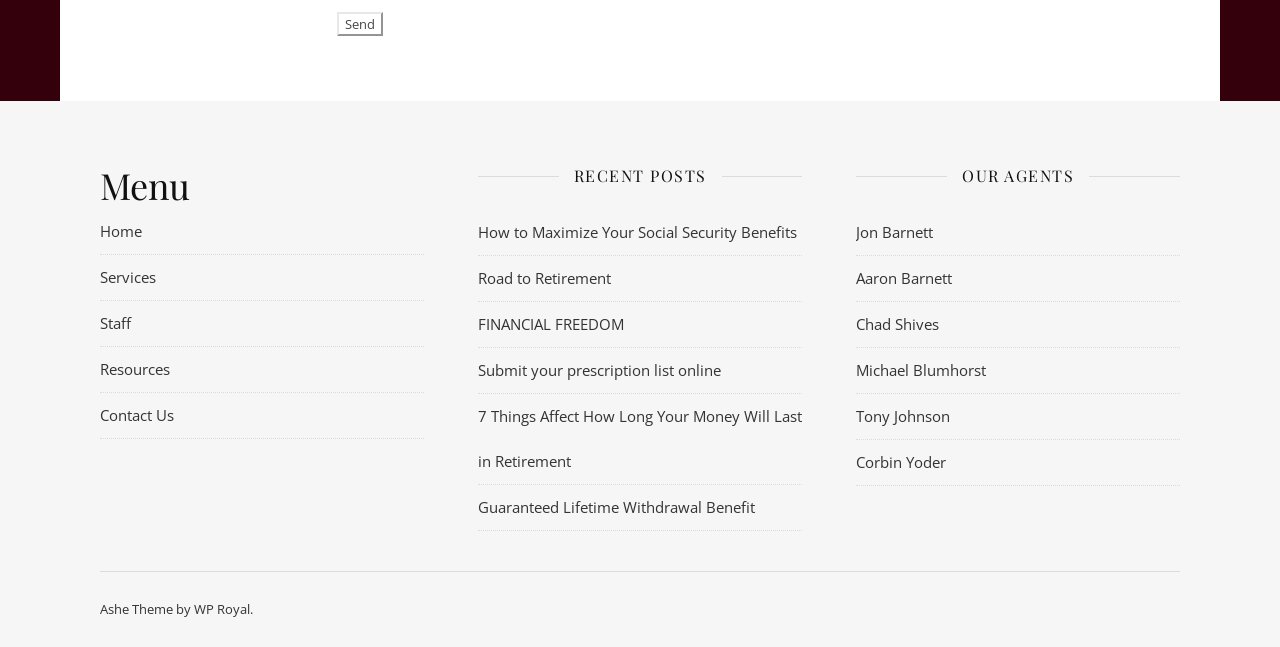Determine the bounding box coordinates for the clickable element required to fulfill the instruction: "View recent post about Social Security Benefits". Provide the coordinates as four float numbers between 0 and 1, i.e., [left, top, right, bottom].

[0.373, 0.344, 0.623, 0.374]